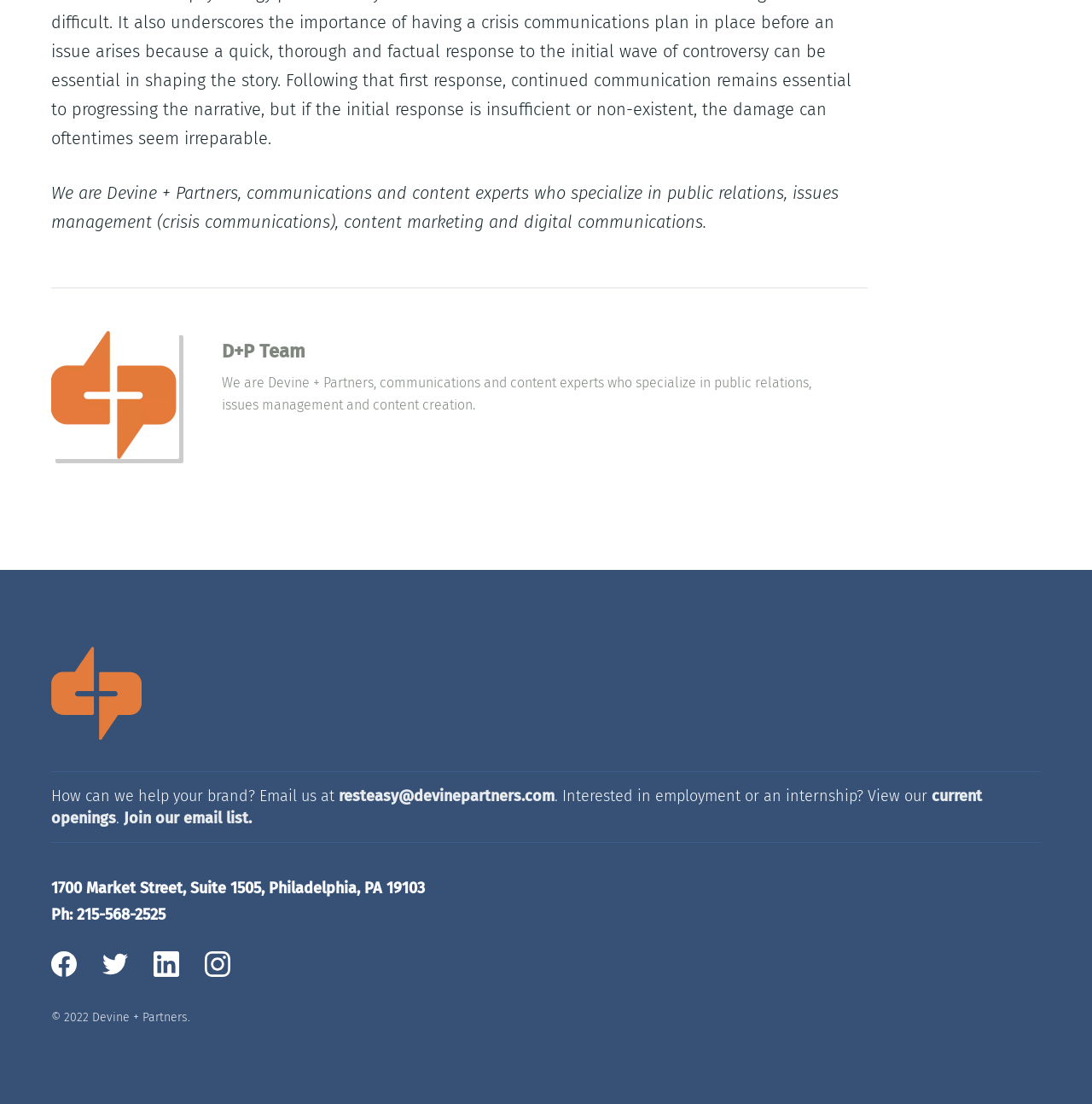Determine the bounding box coordinates of the element that should be clicked to execute the following command: "Check the company's address".

[0.047, 0.796, 0.389, 0.813]